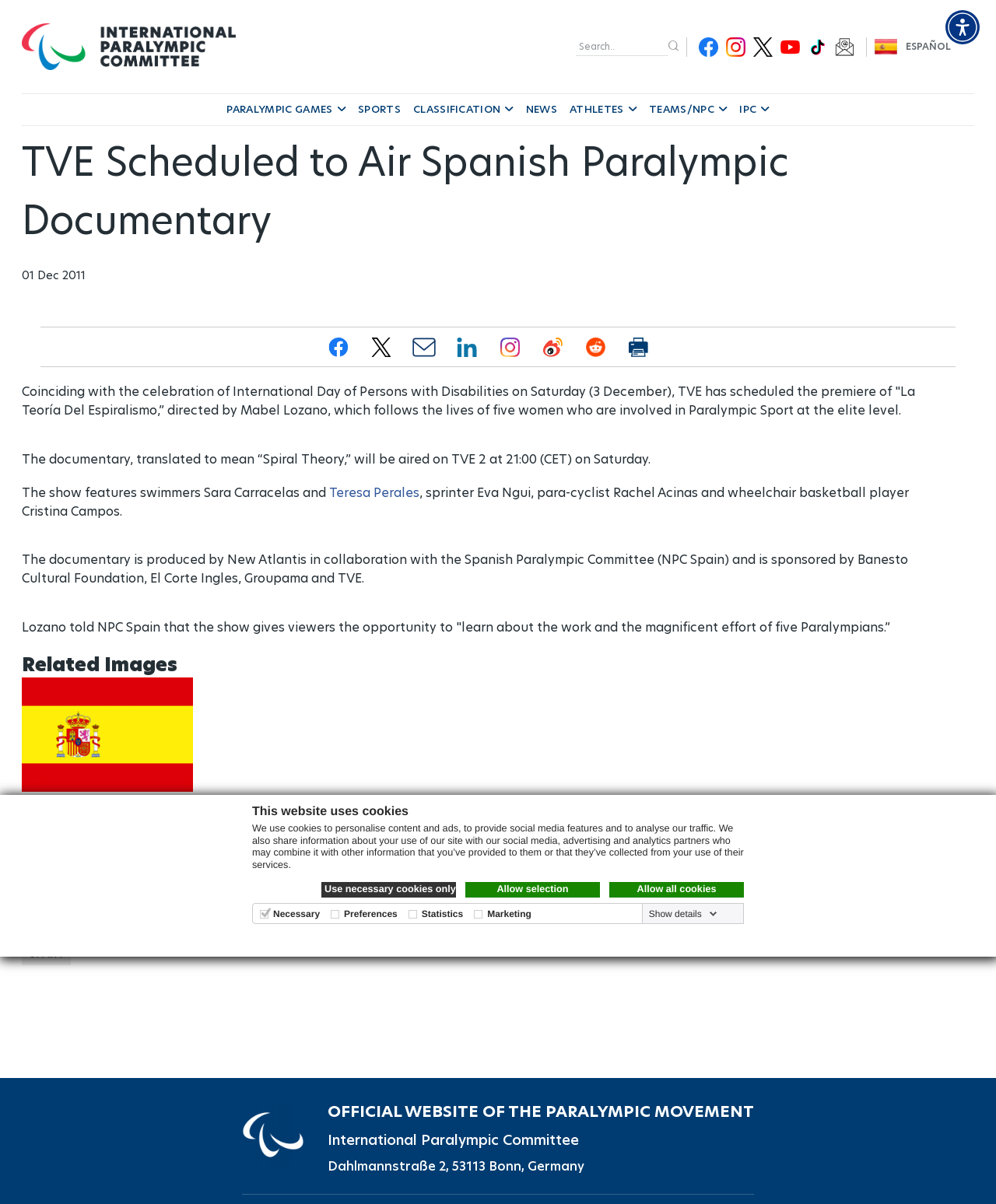Kindly determine the bounding box coordinates for the clickable area to achieve the given instruction: "Select the 'ESPAÑOL' language option".

[0.878, 0.032, 0.955, 0.045]